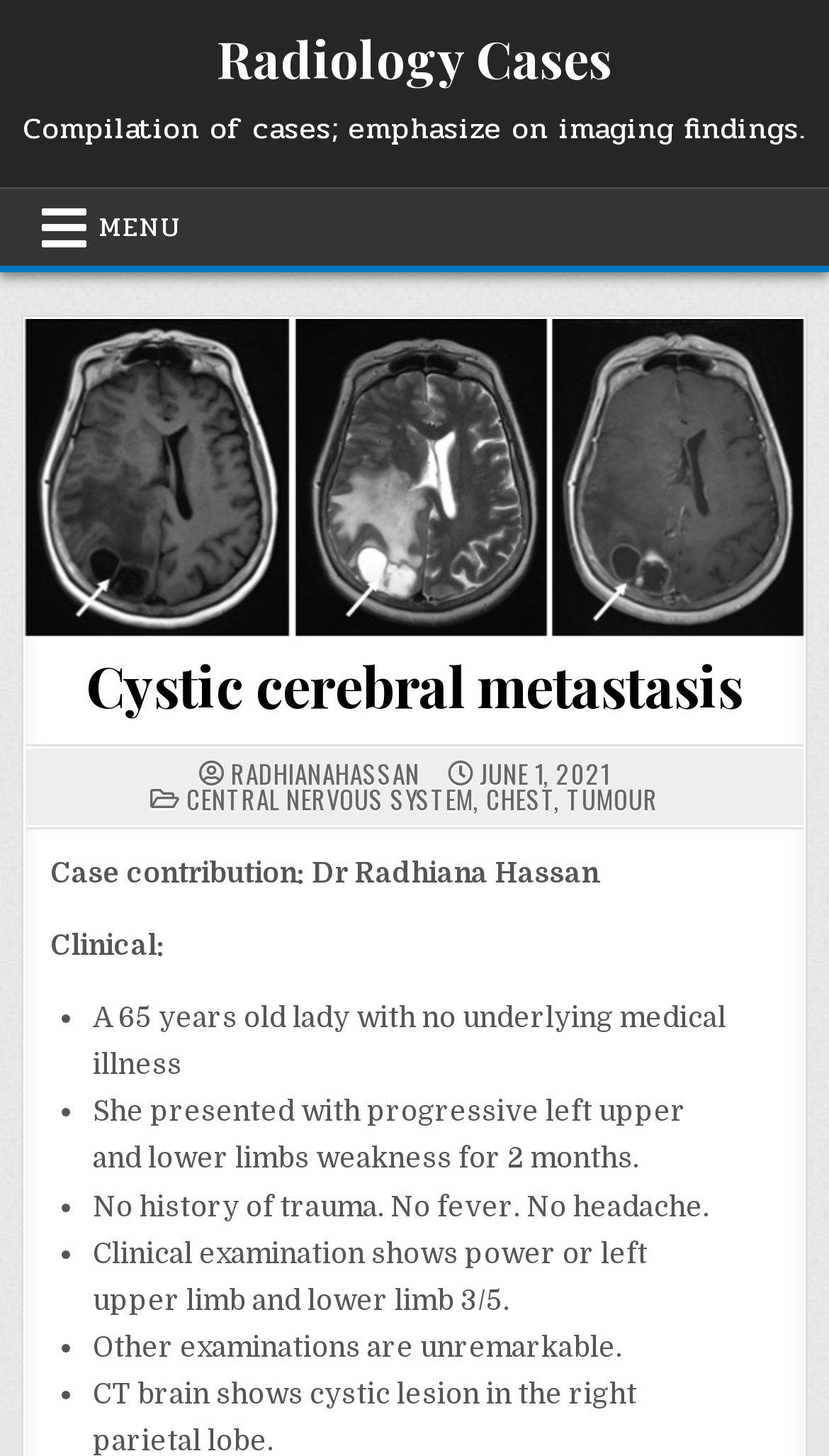Examine the image and give a thorough answer to the following question:
What is the age of the patient?

I found the answer by reading the clinical information, which states 'A 65 years old lady with no underlying medical illness'.